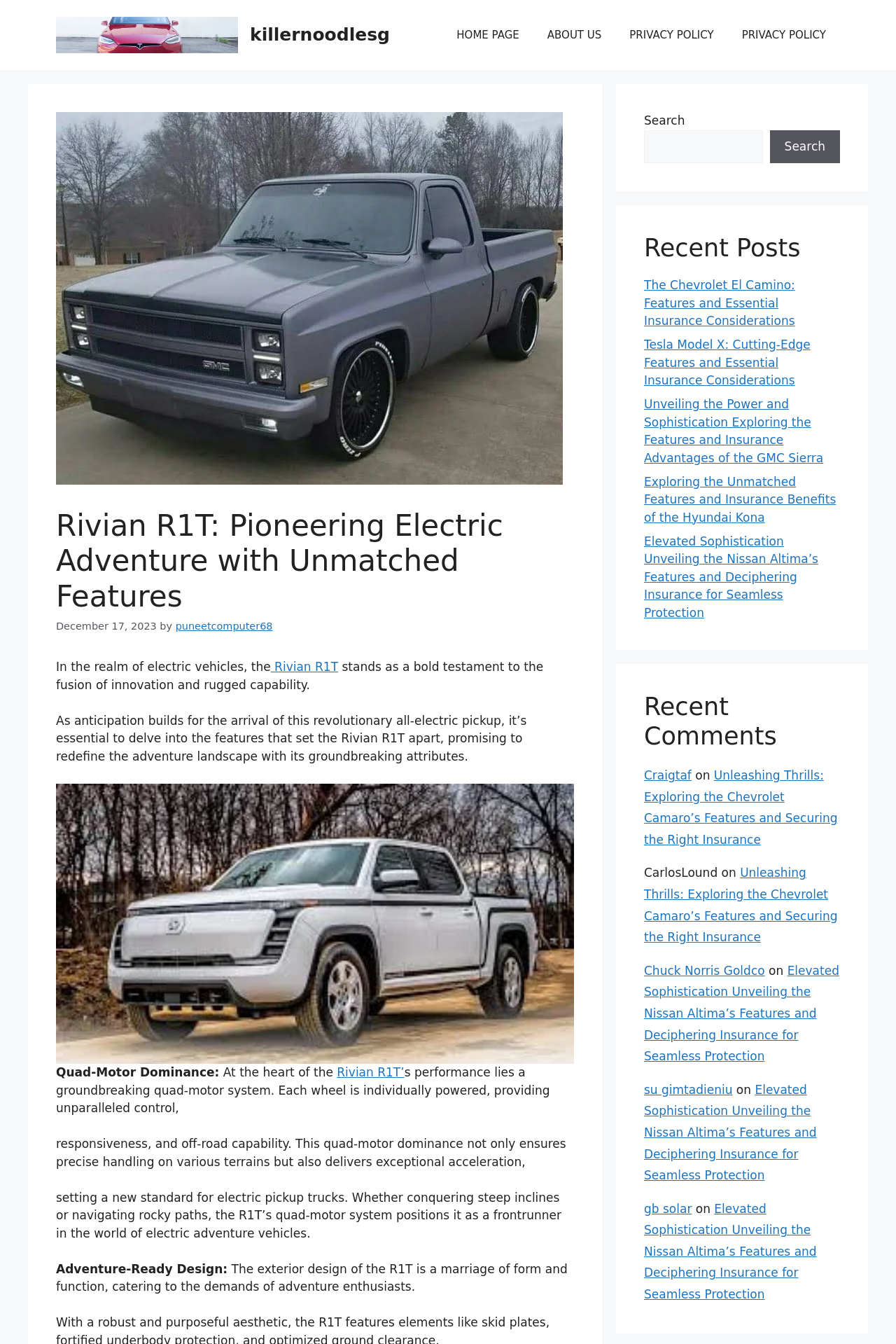Identify the bounding box coordinates for the region of the element that should be clicked to carry out the instruction: "Get in touch with us". The bounding box coordinates should be four float numbers between 0 and 1, i.e., [left, top, right, bottom].

None